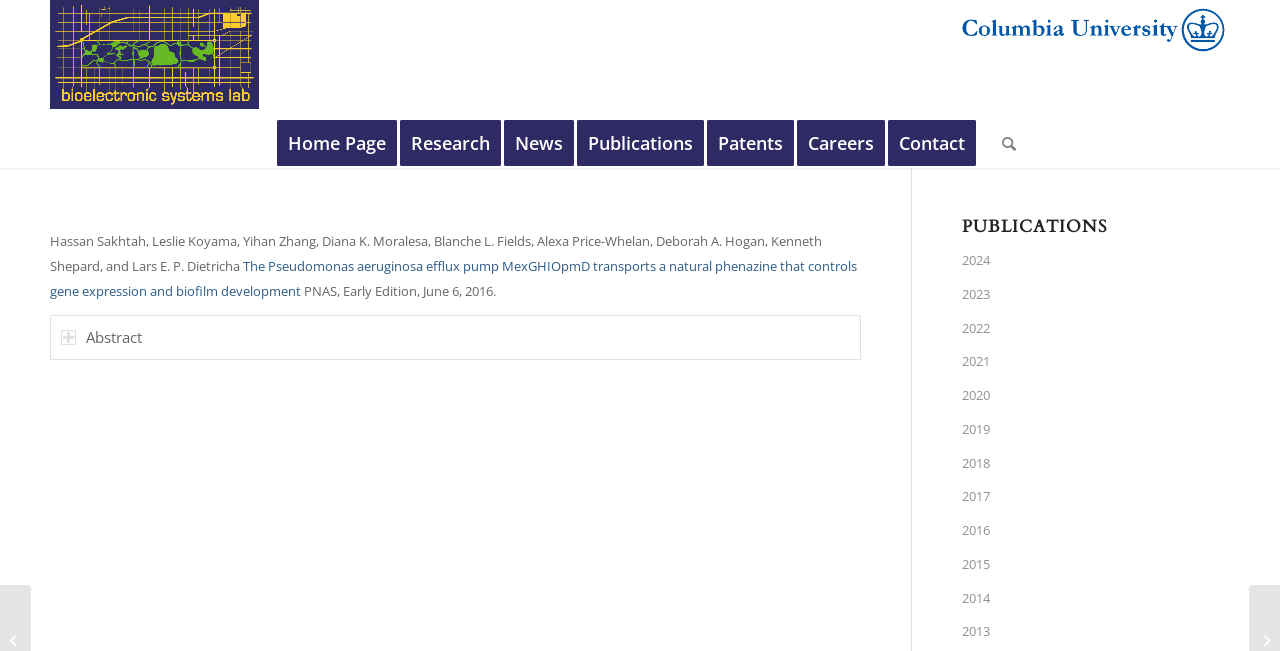Determine the coordinates of the bounding box that should be clicked to complete the instruction: "Search for something". The coordinates should be represented by four float numbers between 0 and 1: [left, top, right, bottom].

[0.773, 0.181, 0.794, 0.258]